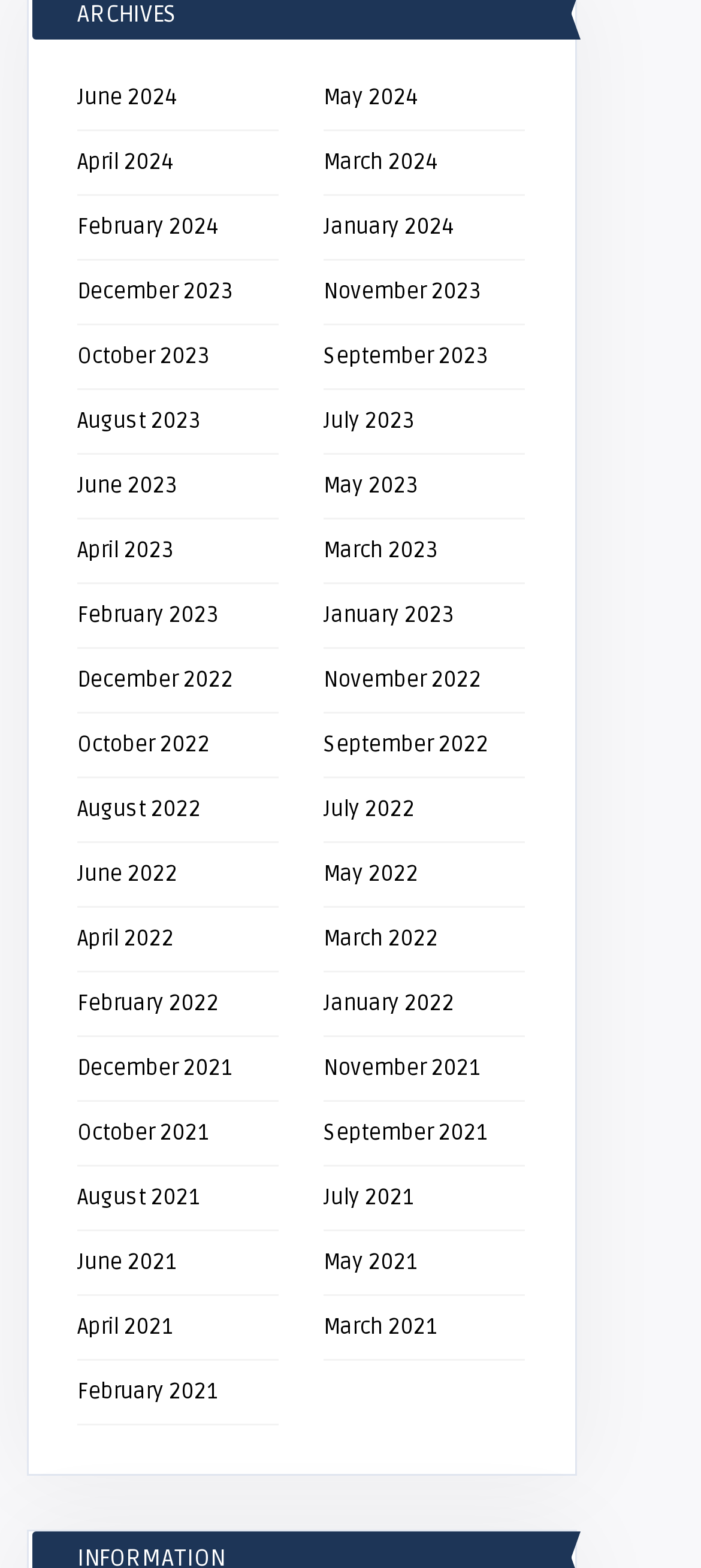How many months are listed in 2023?
Provide a thorough and detailed answer to the question.

I counted the number of links on the webpage that correspond to the year 2023. There are 12 links, one for each month of the year, ranging from 'January 2023' to 'December 2023'.